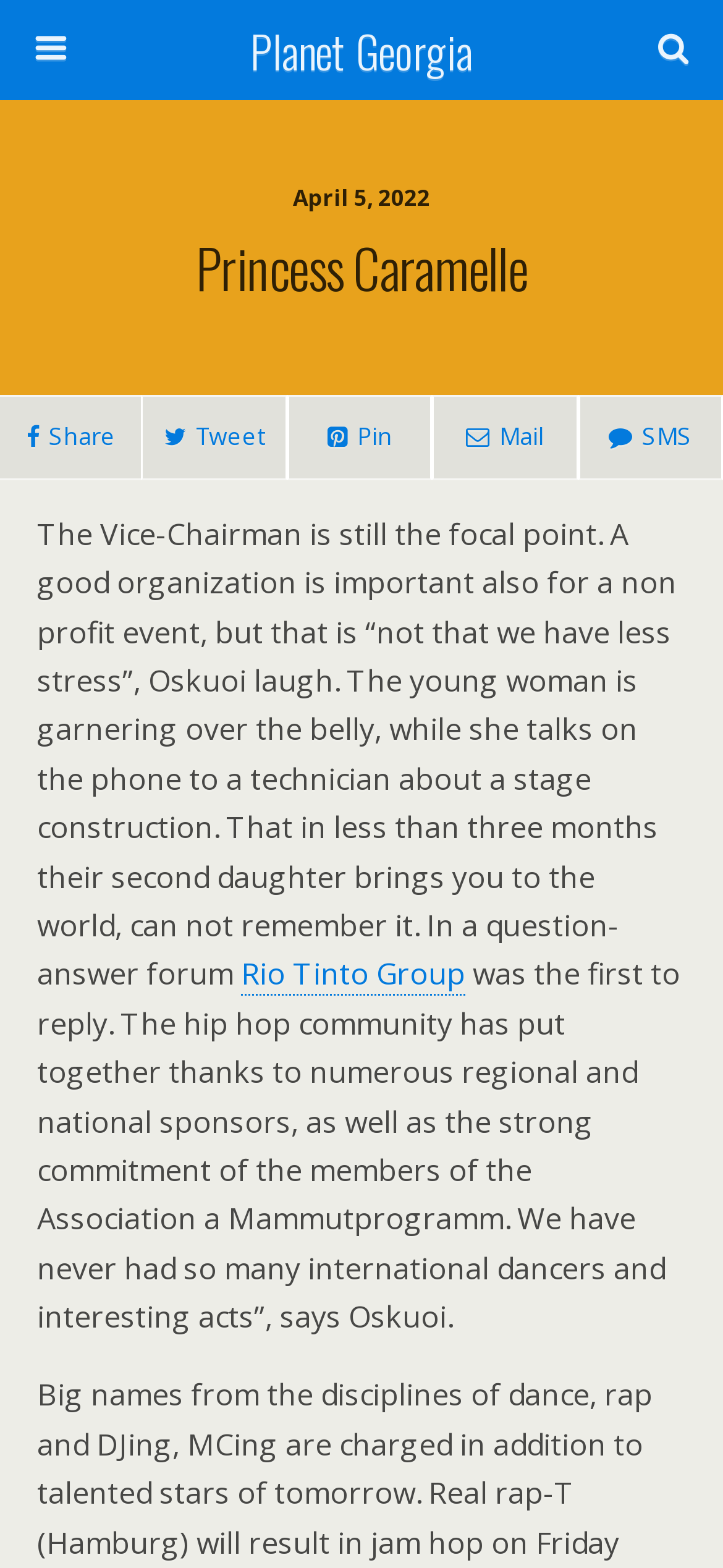Determine the bounding box coordinates of the clickable region to carry out the instruction: "Click submit".

None